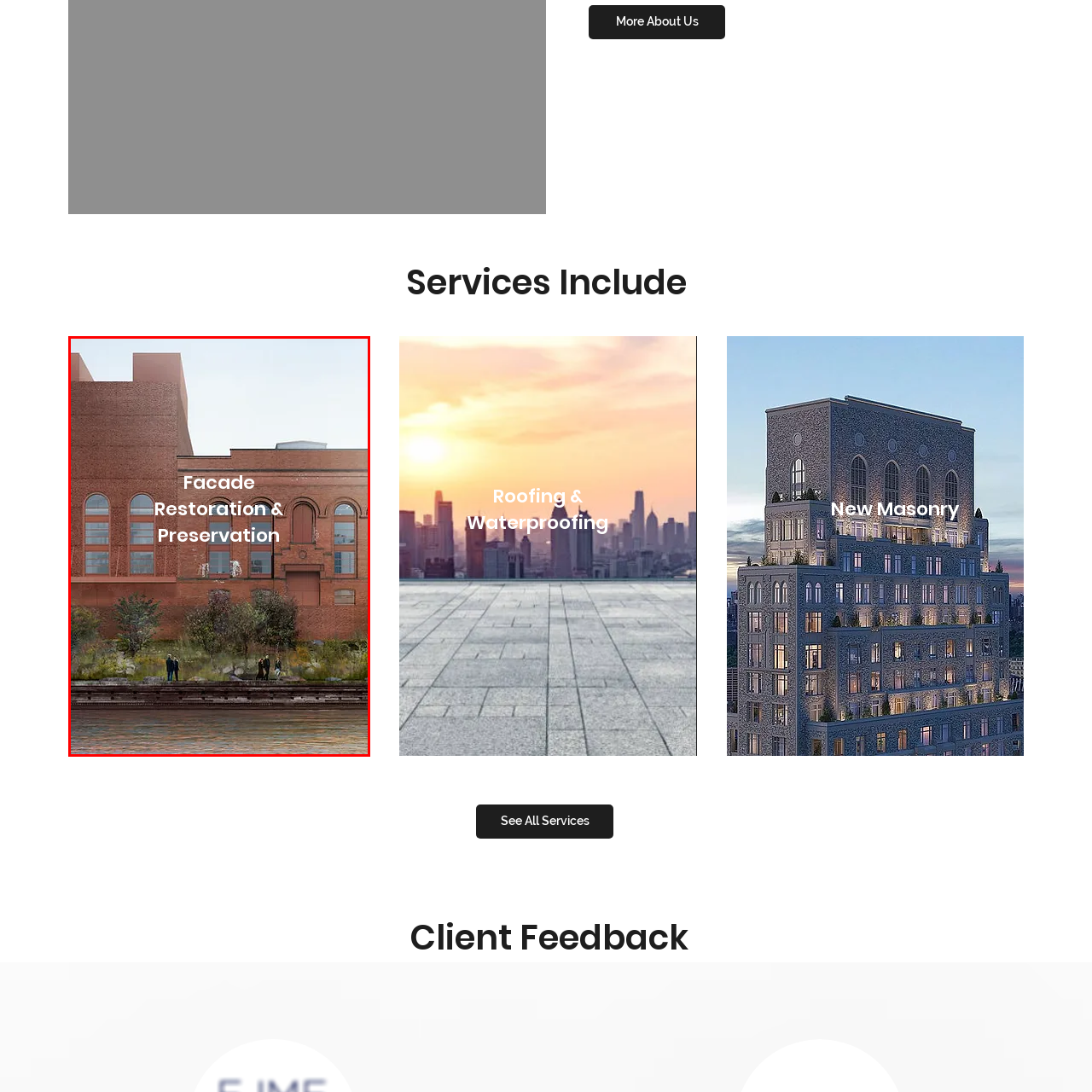Inspect the area marked by the red box and provide a short answer to the question: What is the purpose of incorporating natural elements in the design?

To enhance aesthetic